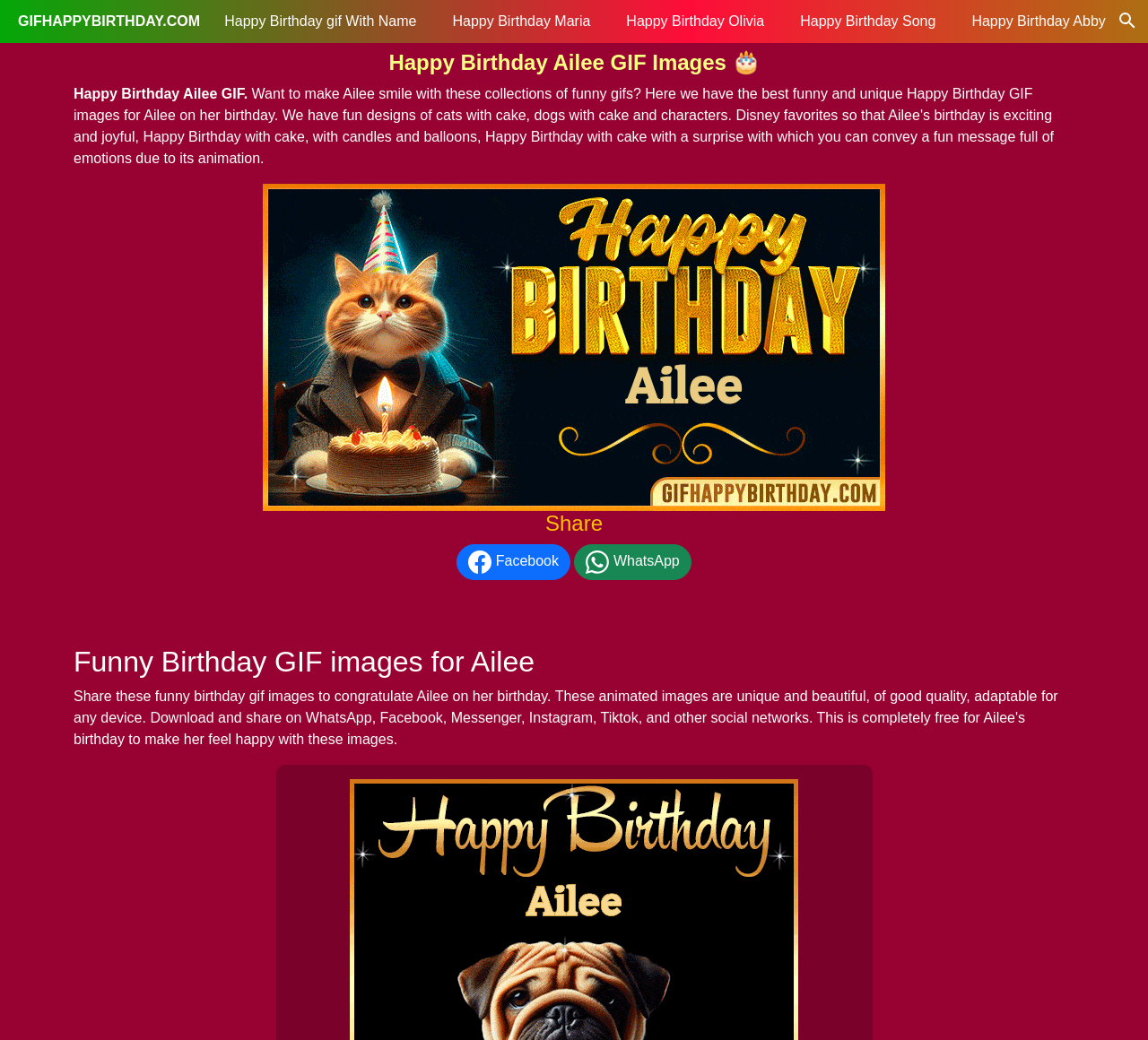Please specify the bounding box coordinates of the element that should be clicked to execute the given instruction: 'Search for a birthday GIF'. Ensure the coordinates are four float numbers between 0 and 1, expressed as [left, top, right, bottom].

[0.977, 0.004, 1.0, 0.039]